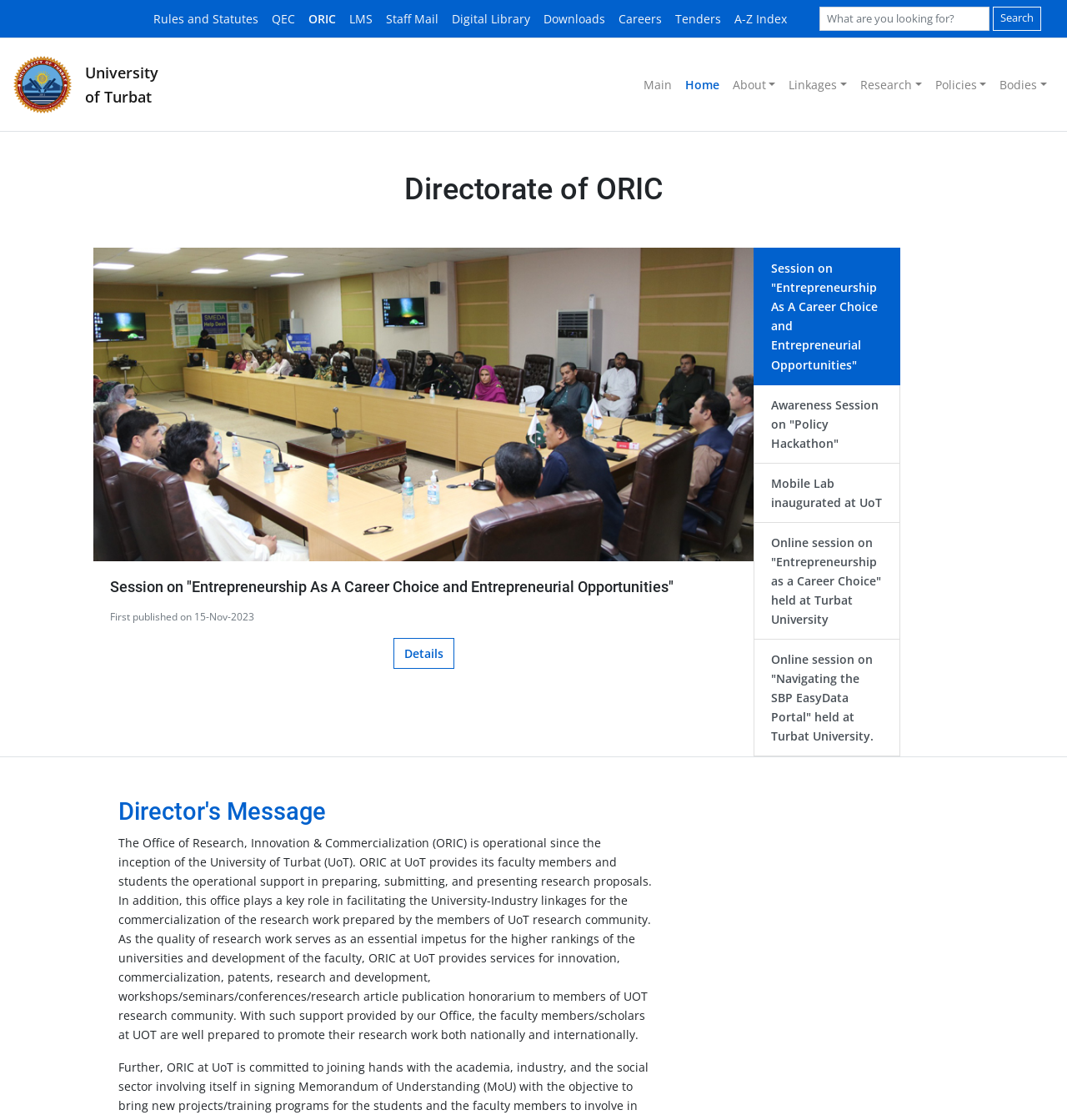What is the name of the university?
Based on the visual, give a brief answer using one word or a short phrase.

University of Turbat